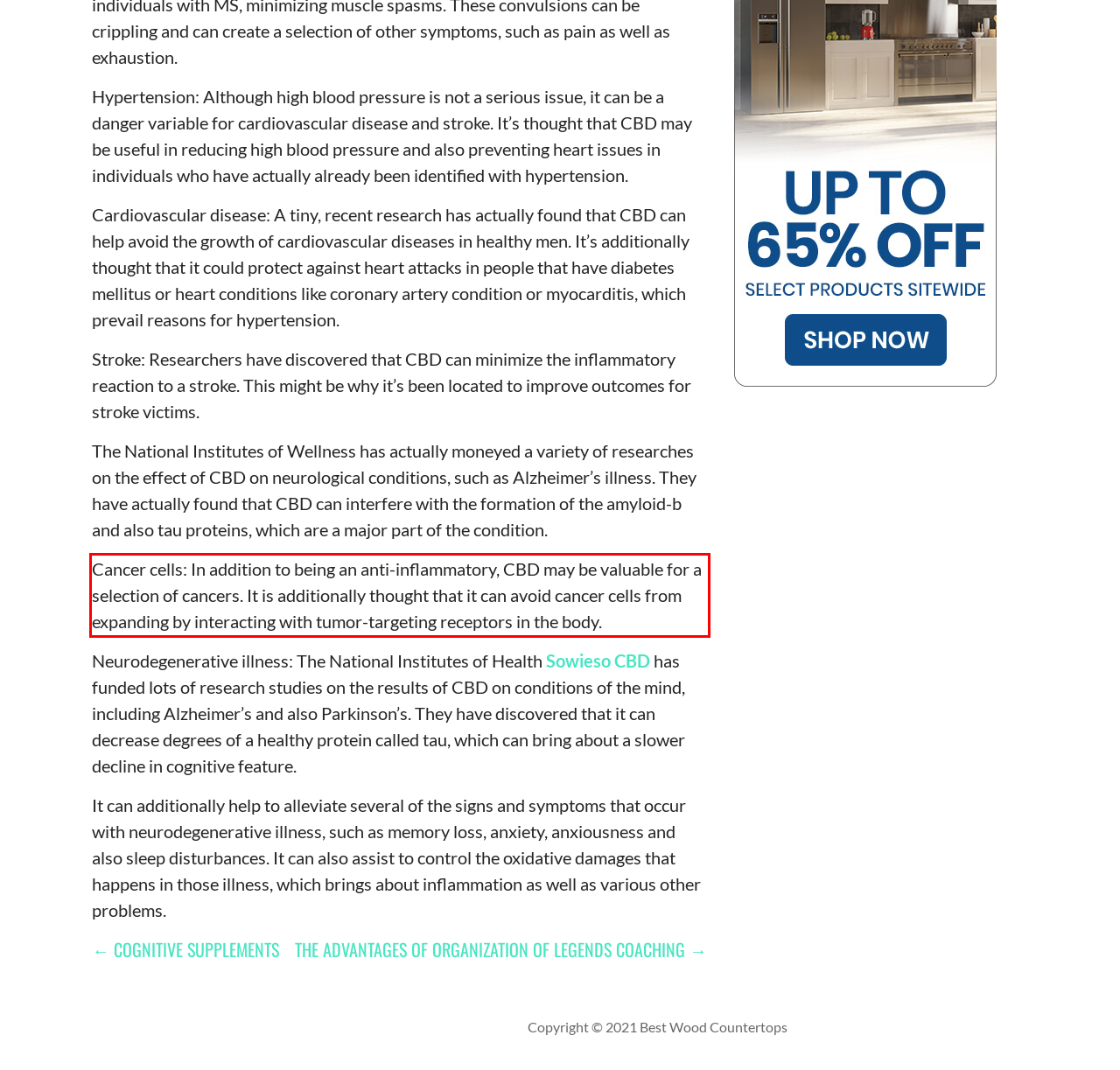Using OCR, extract the text content found within the red bounding box in the given webpage screenshot.

Cancer cells: In addition to being an anti-inflammatory, CBD may be valuable for a selection of cancers. It is additionally thought that it can avoid cancer cells from expanding by interacting with tumor-targeting receptors in the body.